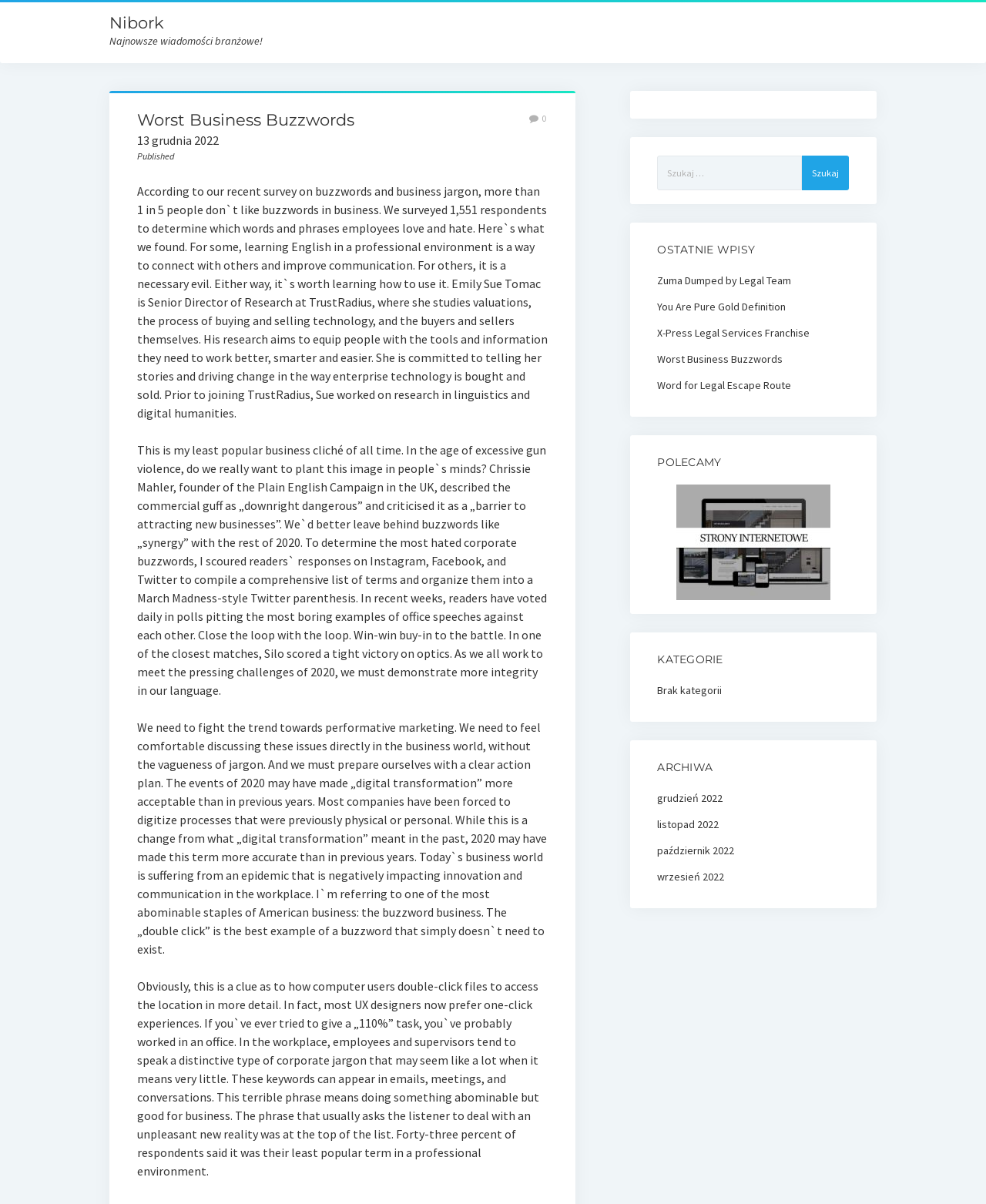How many respondents participated in the survey?
Provide a detailed and extensive answer to the question.

The text mentions that the survey had 1,551 respondents, which was used to determine which words and phrases employees love and hate.